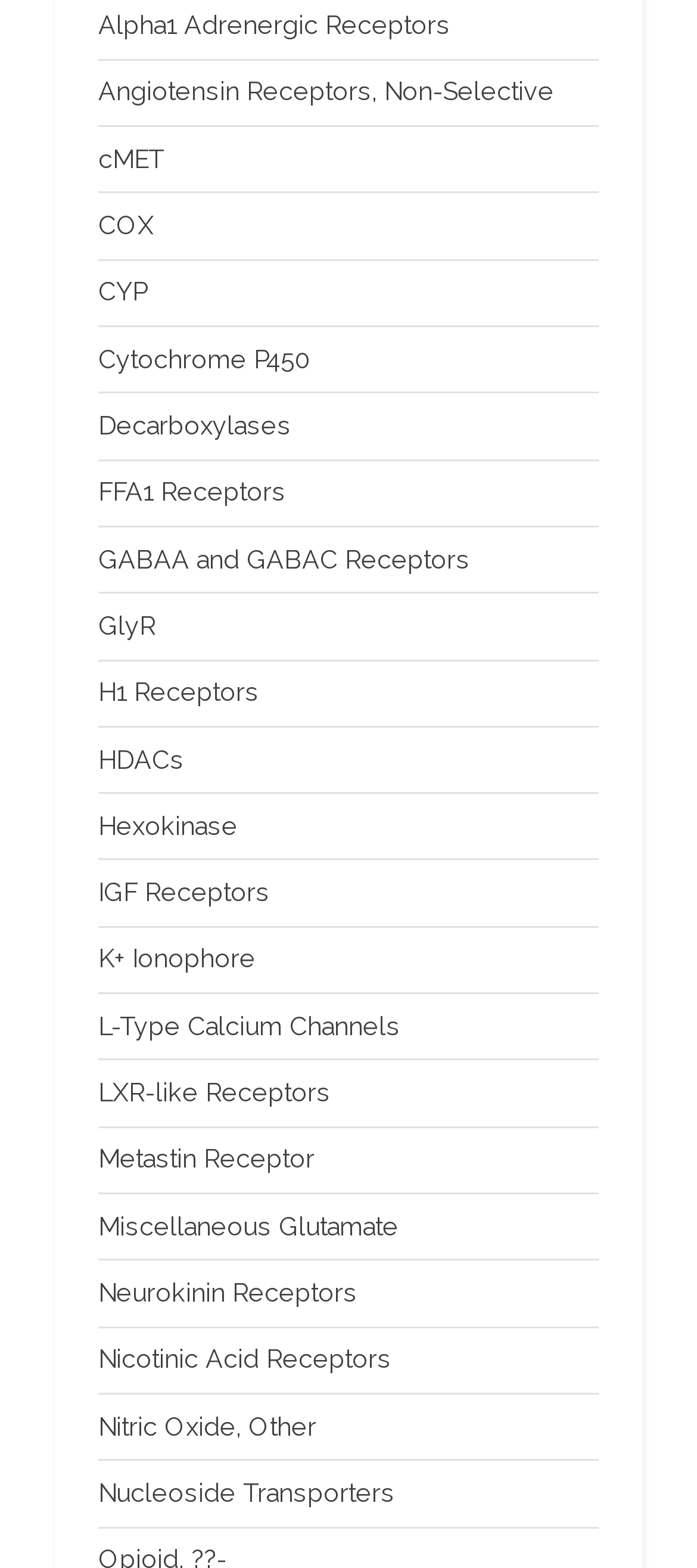Respond to the following question with a brief word or phrase:
Is L-Type Calcium Channels a receptor?

Yes